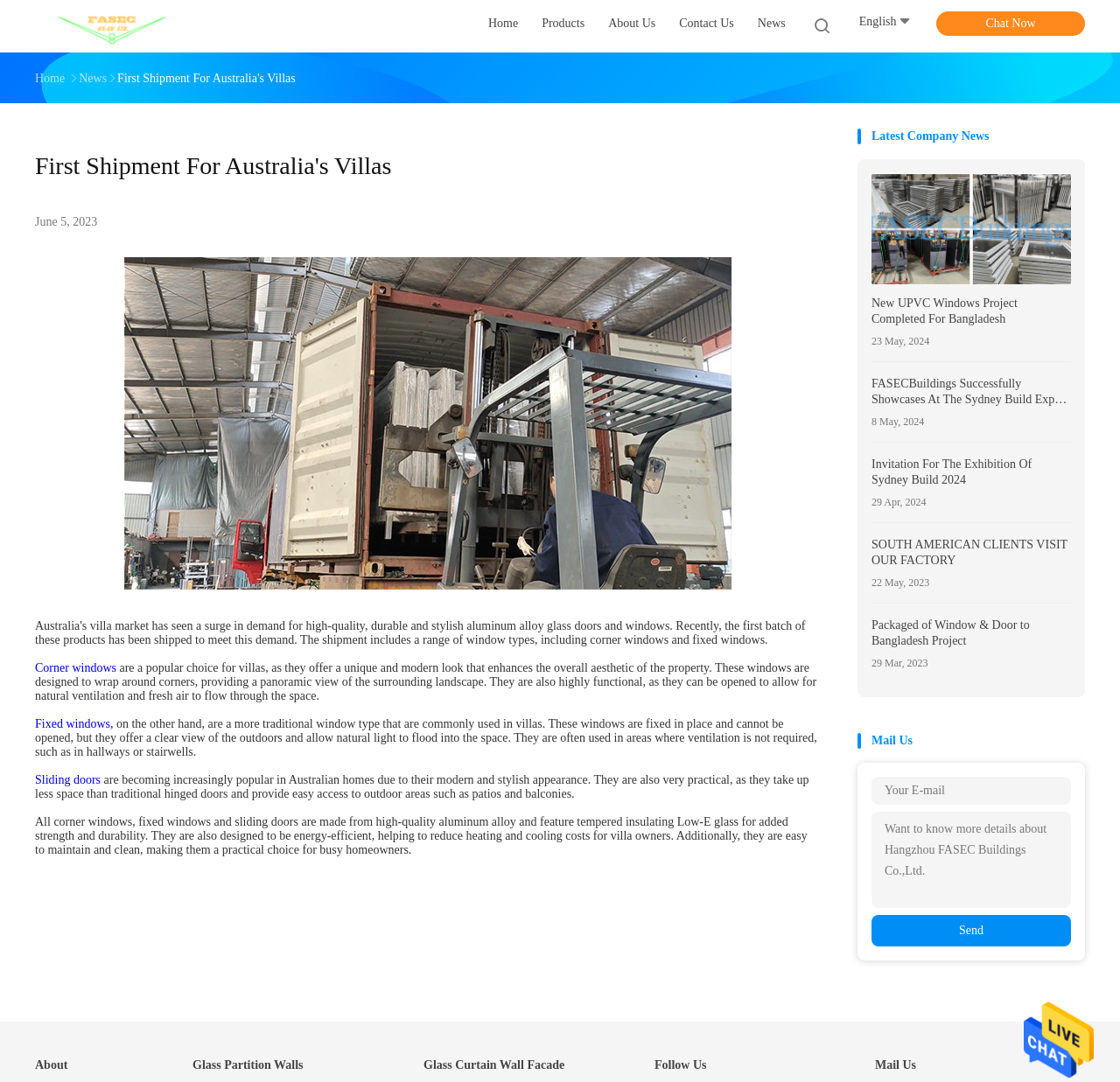Locate the bounding box coordinates of the area where you should click to accomplish the instruction: "Click on the 'Chat Now' link".

[0.836, 0.011, 0.969, 0.033]